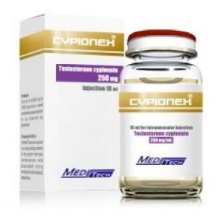Who is the manufacturer of Cypionex?
Ensure your answer is thorough and detailed.

The manufacturer of Cypionex can be identified by examining the branding on the product packaging. According to the caption, the branding indicates that Cypionex is produced by Meditech, a company known for its pharmaceutical offerings.